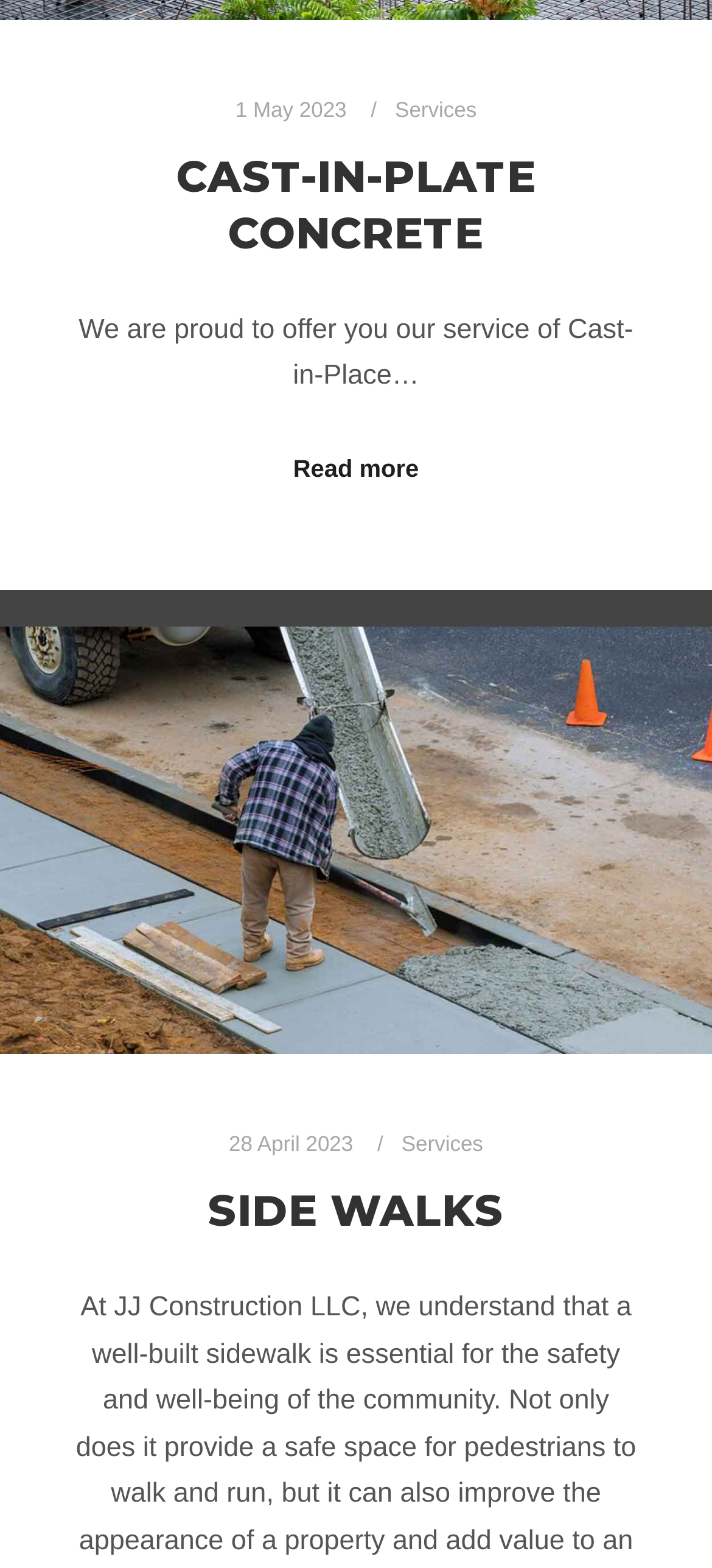Identify the bounding box coordinates for the UI element described by the following text: "Services". Provide the coordinates as four float numbers between 0 and 1, in the format [left, top, right, bottom].

[0.564, 0.722, 0.679, 0.737]